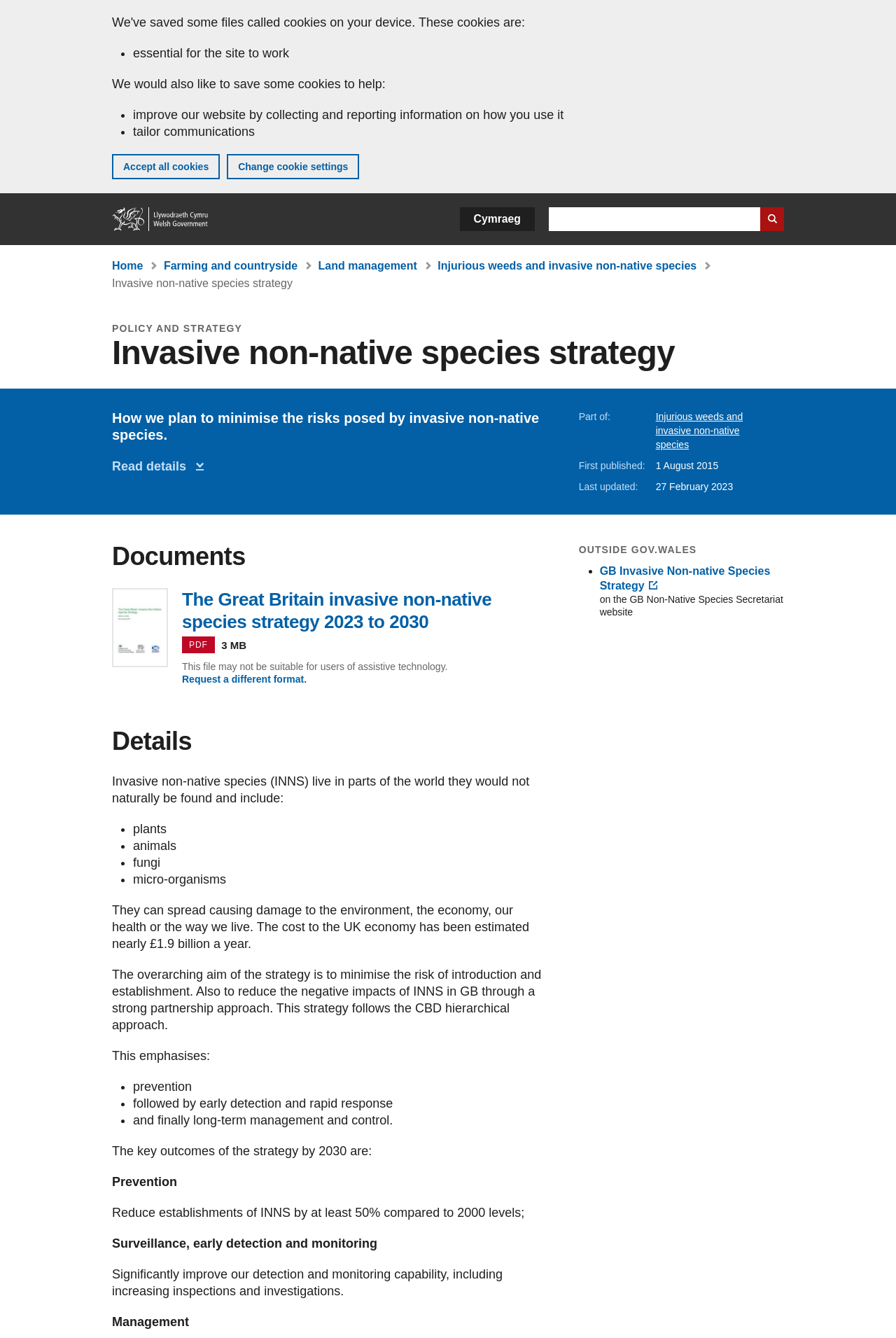Please identify the bounding box coordinates of the clickable area that will allow you to execute the instruction: "Change cookie settings".

[0.253, 0.115, 0.401, 0.134]